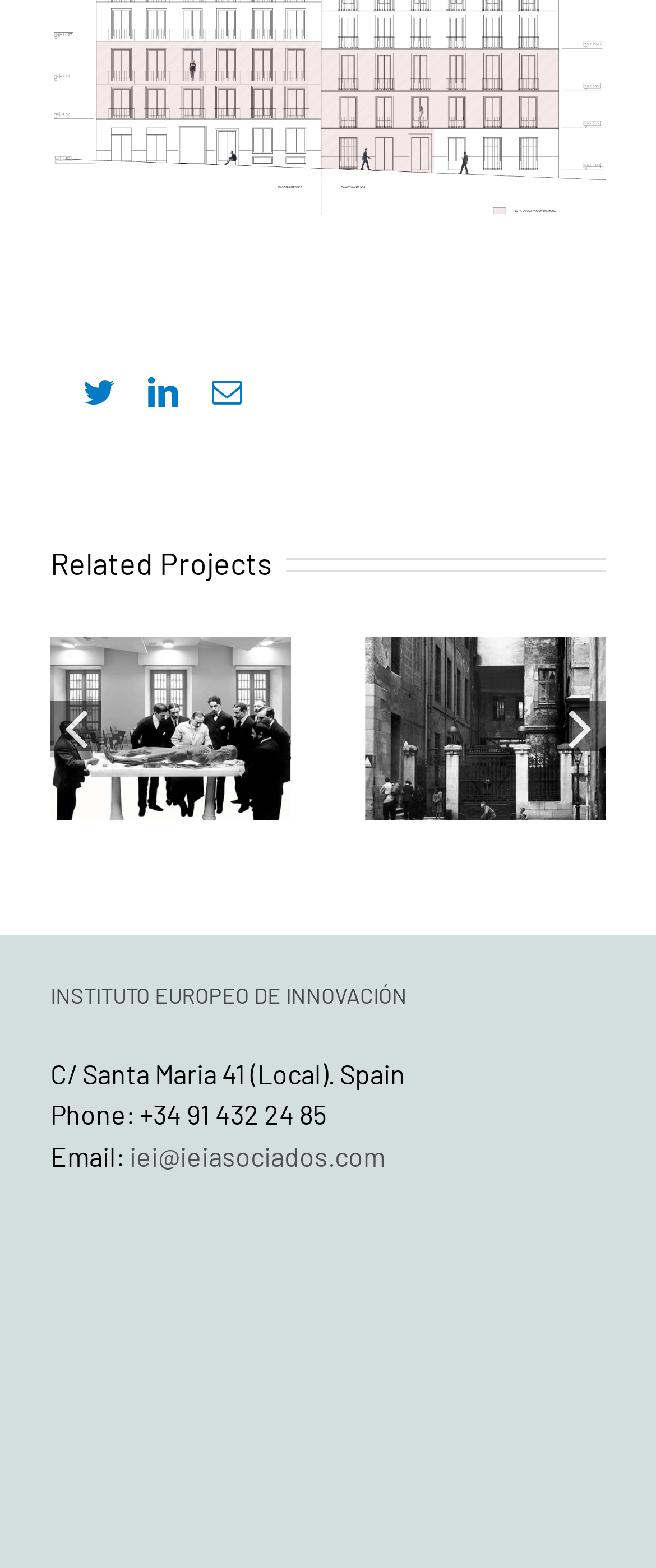Provide the bounding box coordinates for the UI element described in this sentence: "Twitter". The coordinates should be four float values between 0 and 1, i.e., [left, top, right, bottom].

[0.128, 0.24, 0.174, 0.259]